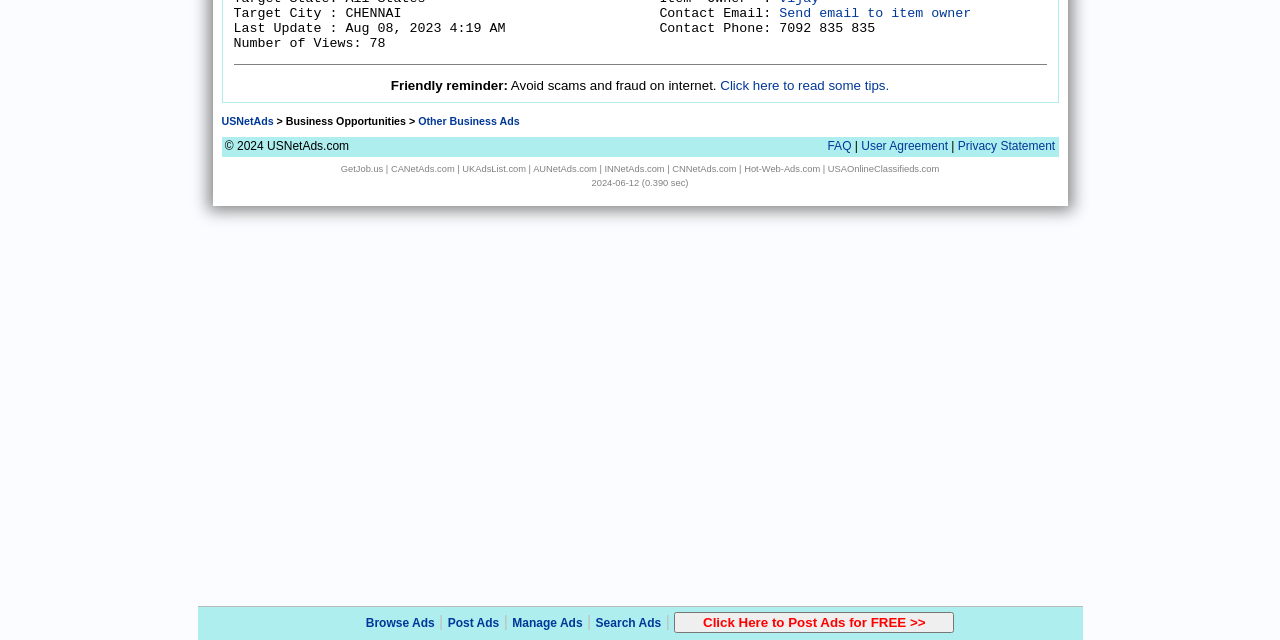Bounding box coordinates are to be given in the format (top-left x, top-left y, bottom-right x, bottom-right y). All values must be floating point numbers between 0 and 1. Provide the bounding box coordinate for the UI element described as: Privacy Statement

[0.748, 0.217, 0.824, 0.238]